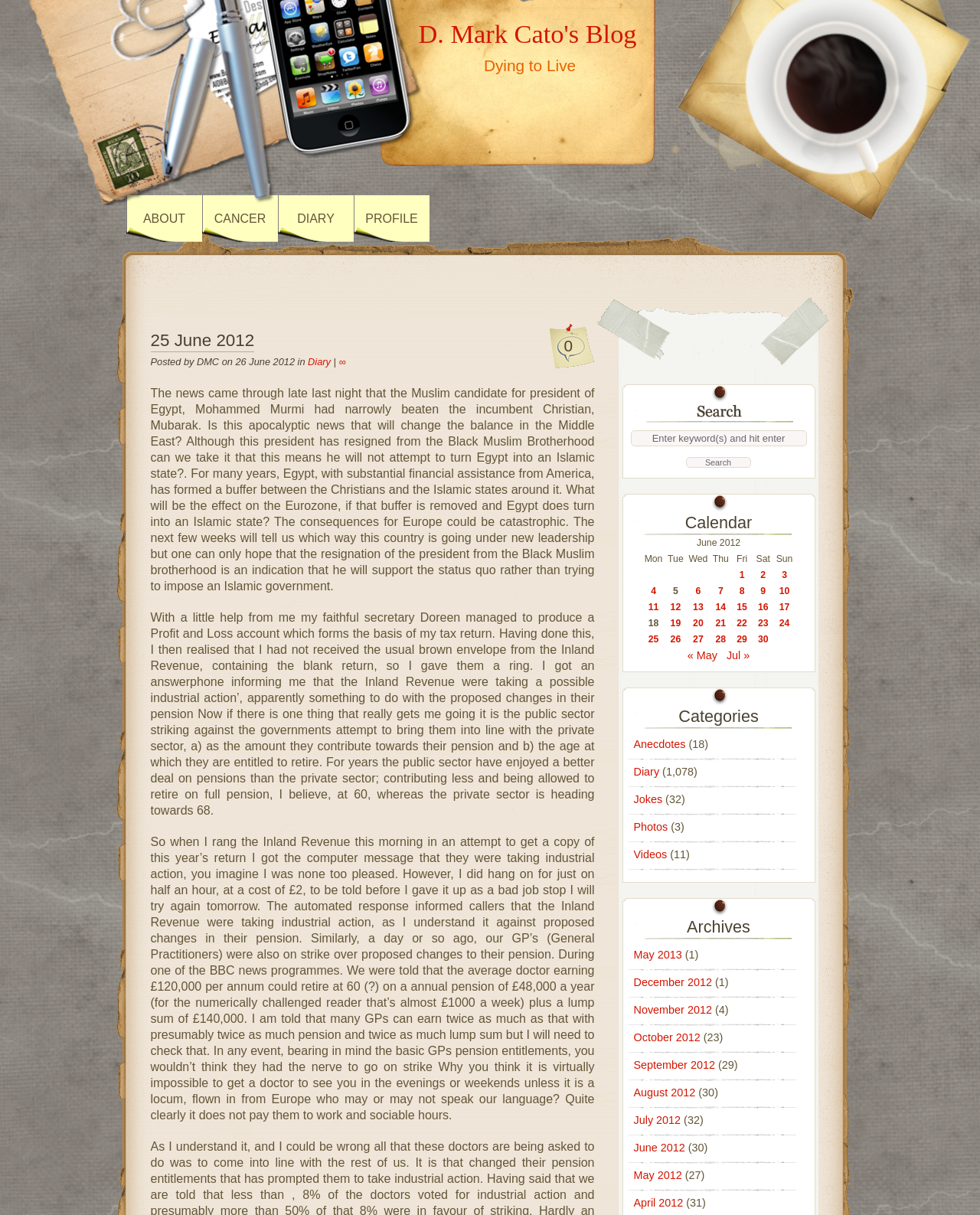Provide the bounding box coordinates of the section that needs to be clicked to accomplish the following instruction: "Click on the ABOUT link."

[0.129, 0.161, 0.206, 0.199]